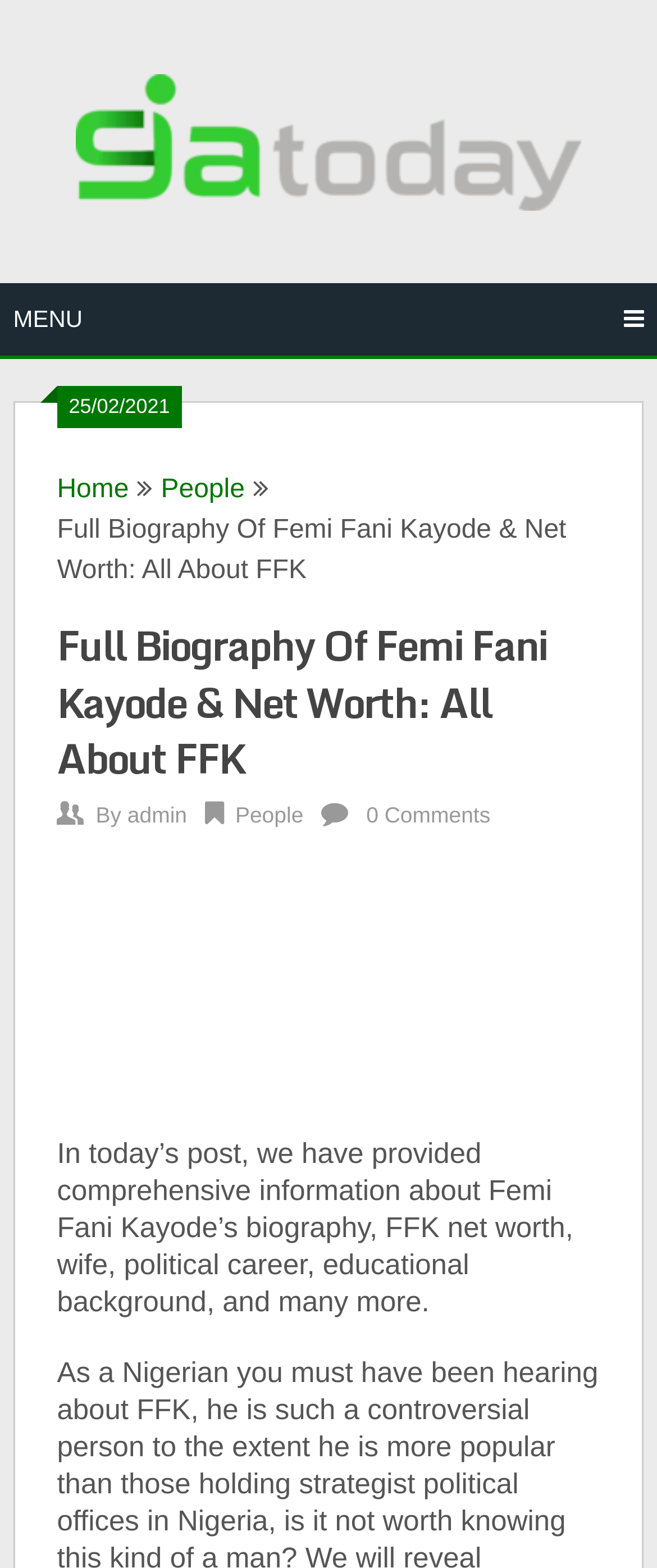How many comments does the article about Femi Fani Kayode have?
Answer the question in a detailed and comprehensive manner.

I found the answer by looking at the section below the article, where the number of comments is displayed. The text '0 Comments' indicates that there are no comments on the article.